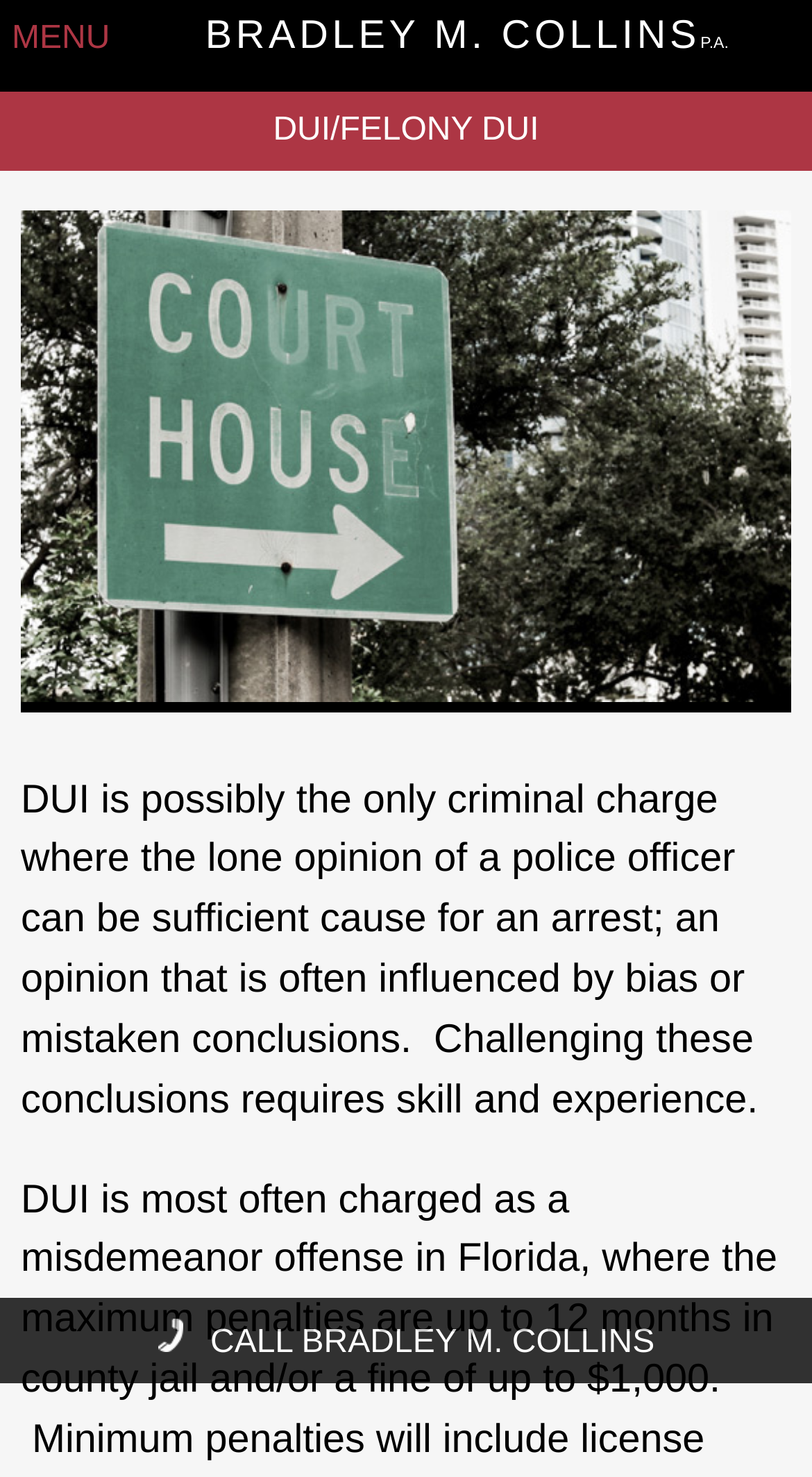What type of law firm is Bradley M. Collins P.A.?
Using the screenshot, give a one-word or short phrase answer.

Boutique law firm